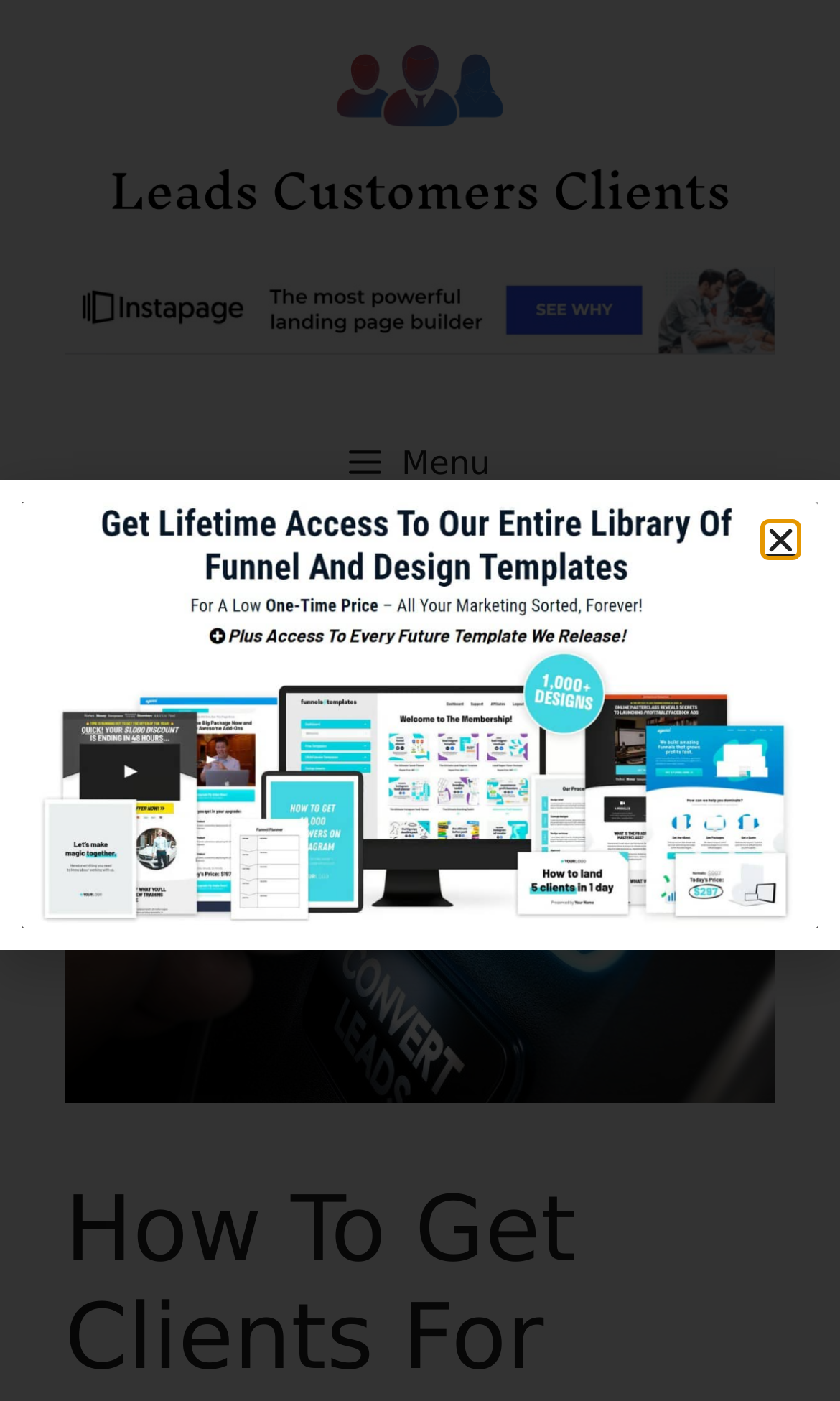How many navigation buttons are there?
Based on the visual content, answer with a single word or a brief phrase.

2